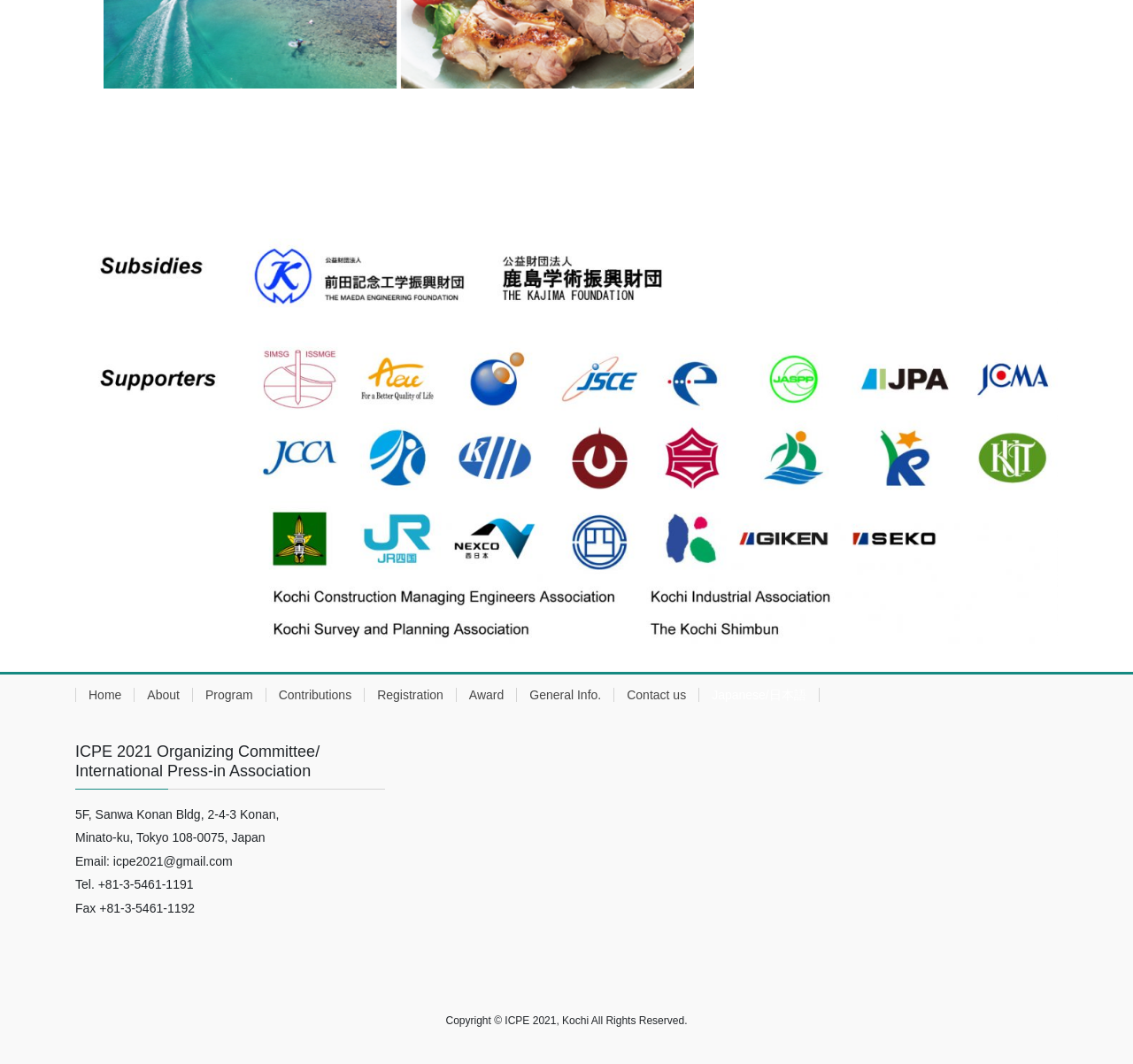Find the bounding box coordinates for the element that must be clicked to complete the instruction: "contact us". The coordinates should be four float numbers between 0 and 1, indicated as [left, top, right, bottom].

[0.542, 0.647, 0.617, 0.66]